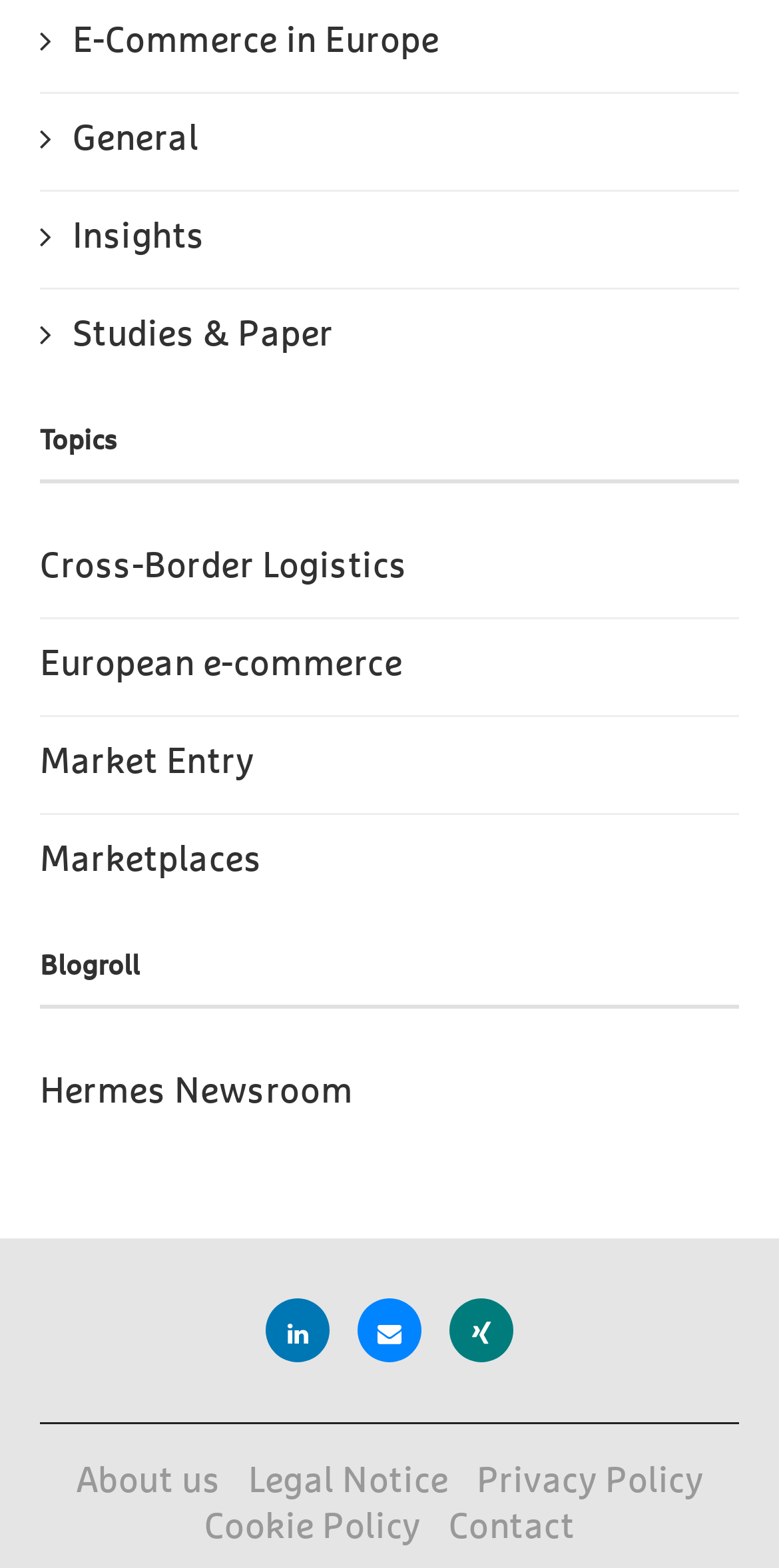Could you indicate the bounding box coordinates of the region to click in order to complete this instruction: "Contact us".

[0.576, 0.963, 0.738, 0.986]